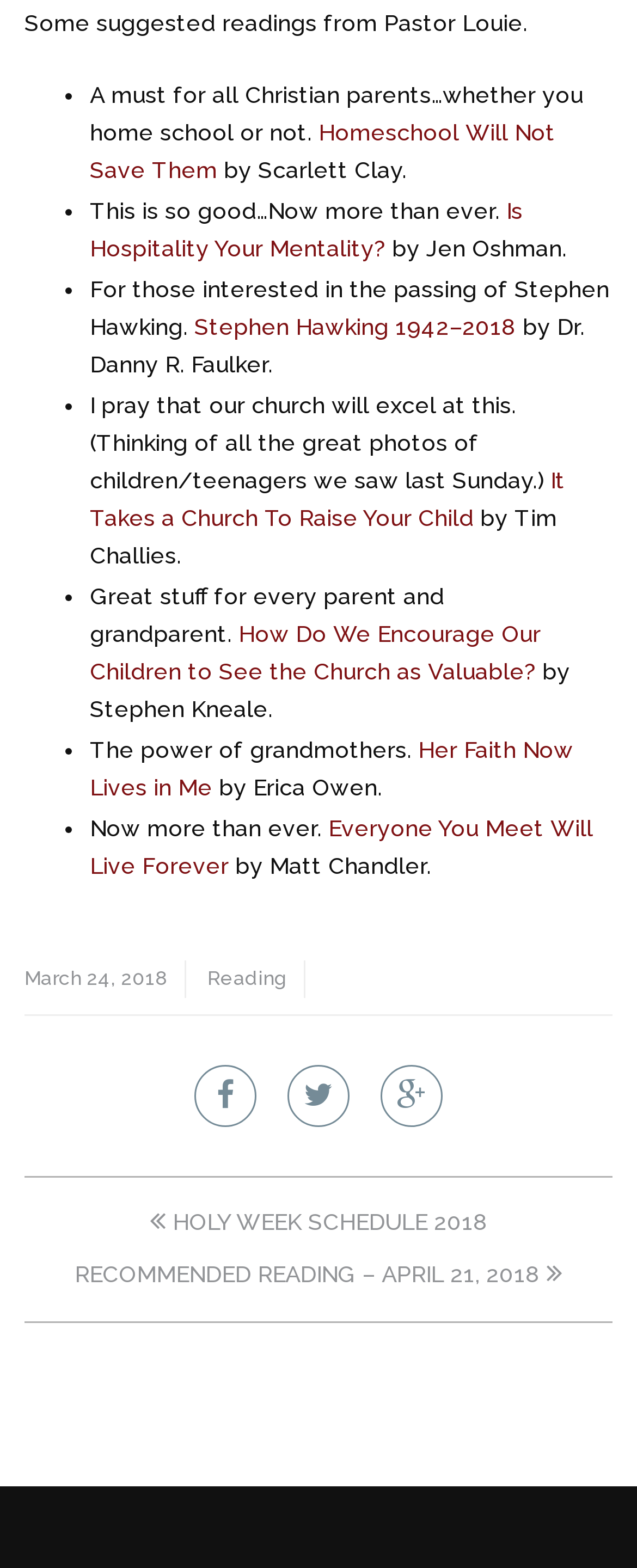Please find the bounding box coordinates of the element that needs to be clicked to perform the following instruction: "Read 'Is Hospitality Your Mentality?'". The bounding box coordinates should be four float numbers between 0 and 1, represented as [left, top, right, bottom].

[0.141, 0.126, 0.821, 0.166]